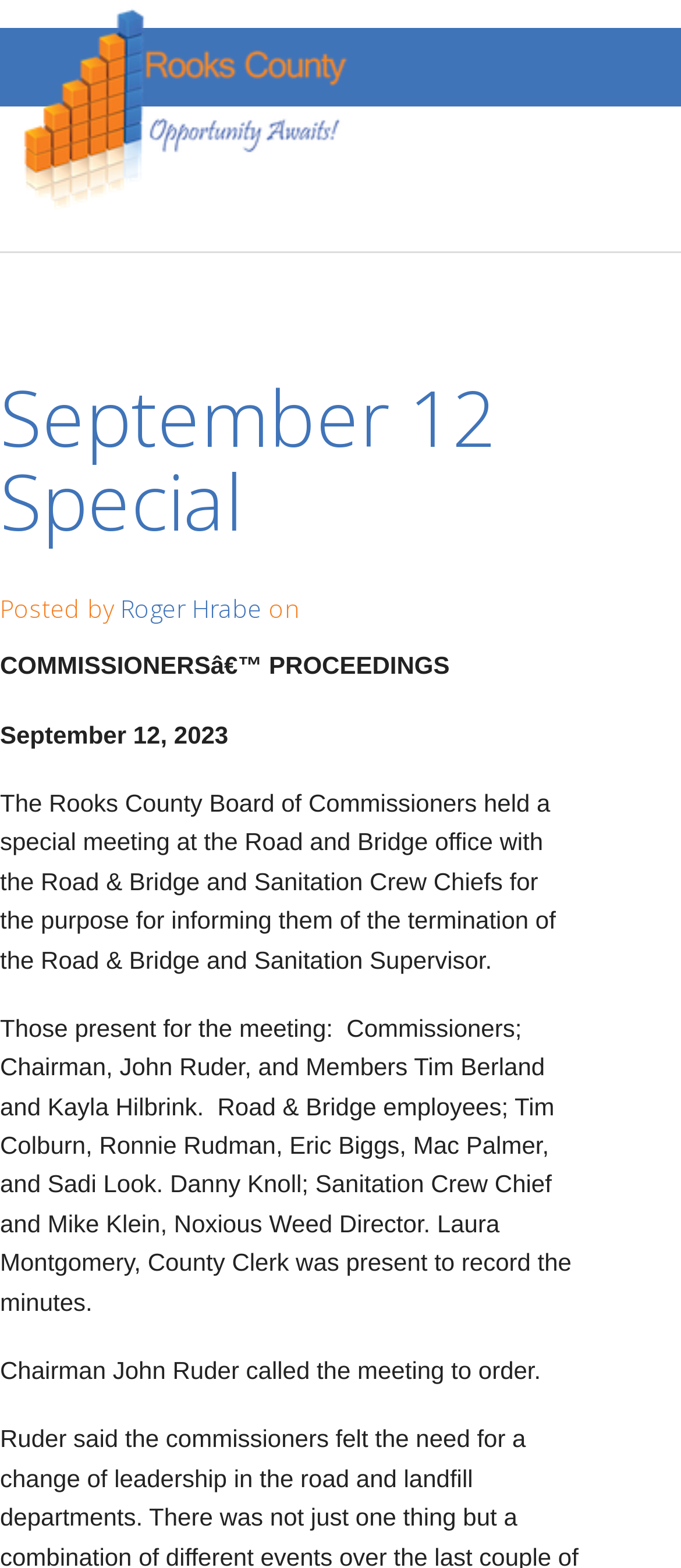Who is the Chairman of the Rooks County Board of Commissioners?
Please craft a detailed and exhaustive response to the question.

According to the webpage content, the Chairman of the Rooks County Board of Commissioners is John Ruder, as mentioned in the StaticText element with ID 232.